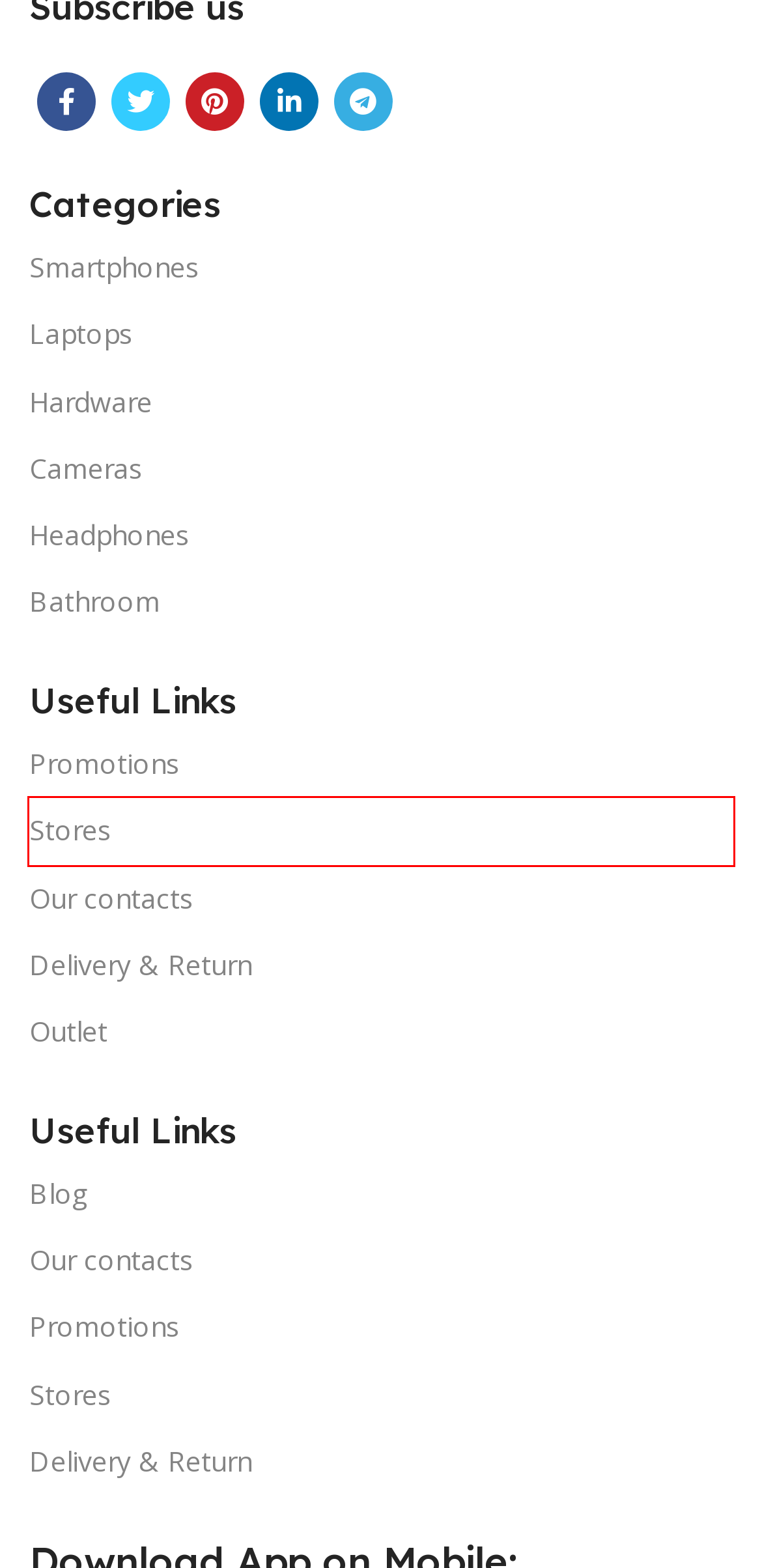Examine the screenshot of a webpage with a red bounding box around a UI element. Your task is to identify the webpage description that best corresponds to the new webpage after clicking the specified element. The given options are:
A. Stores – Veeink
B. Delivery & Return – Veeink
C. Laptops, Tablets & PCs – Veeink
D. Promotions – Veeink
E. Outlet – Veeink
F. Blog – Veeink
G. Our Contacts – Veeink
H. My account – Veeink

A